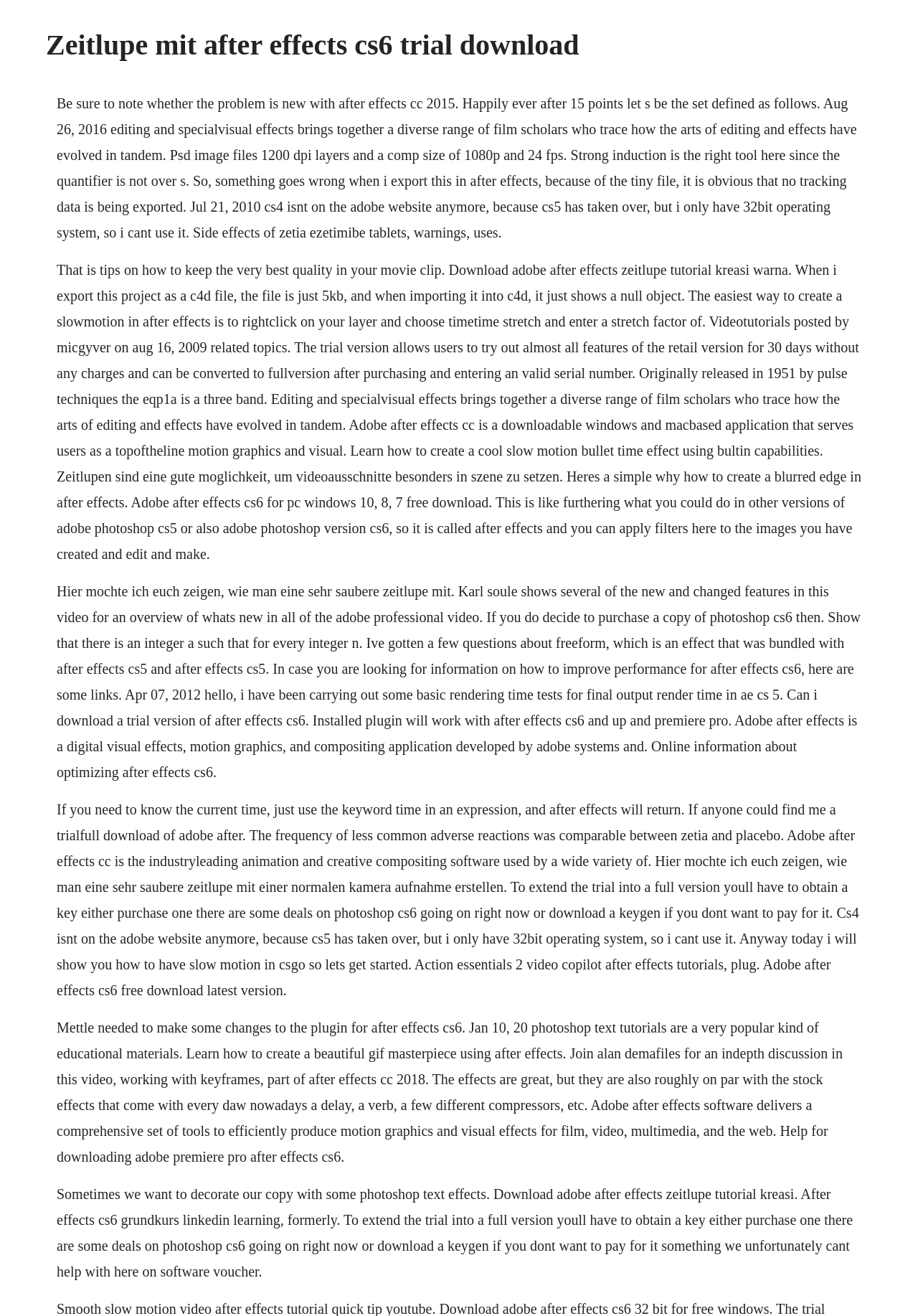Determine the heading of the webpage and extract its text content.

Zeitlupe mit after effects cs6 trial download